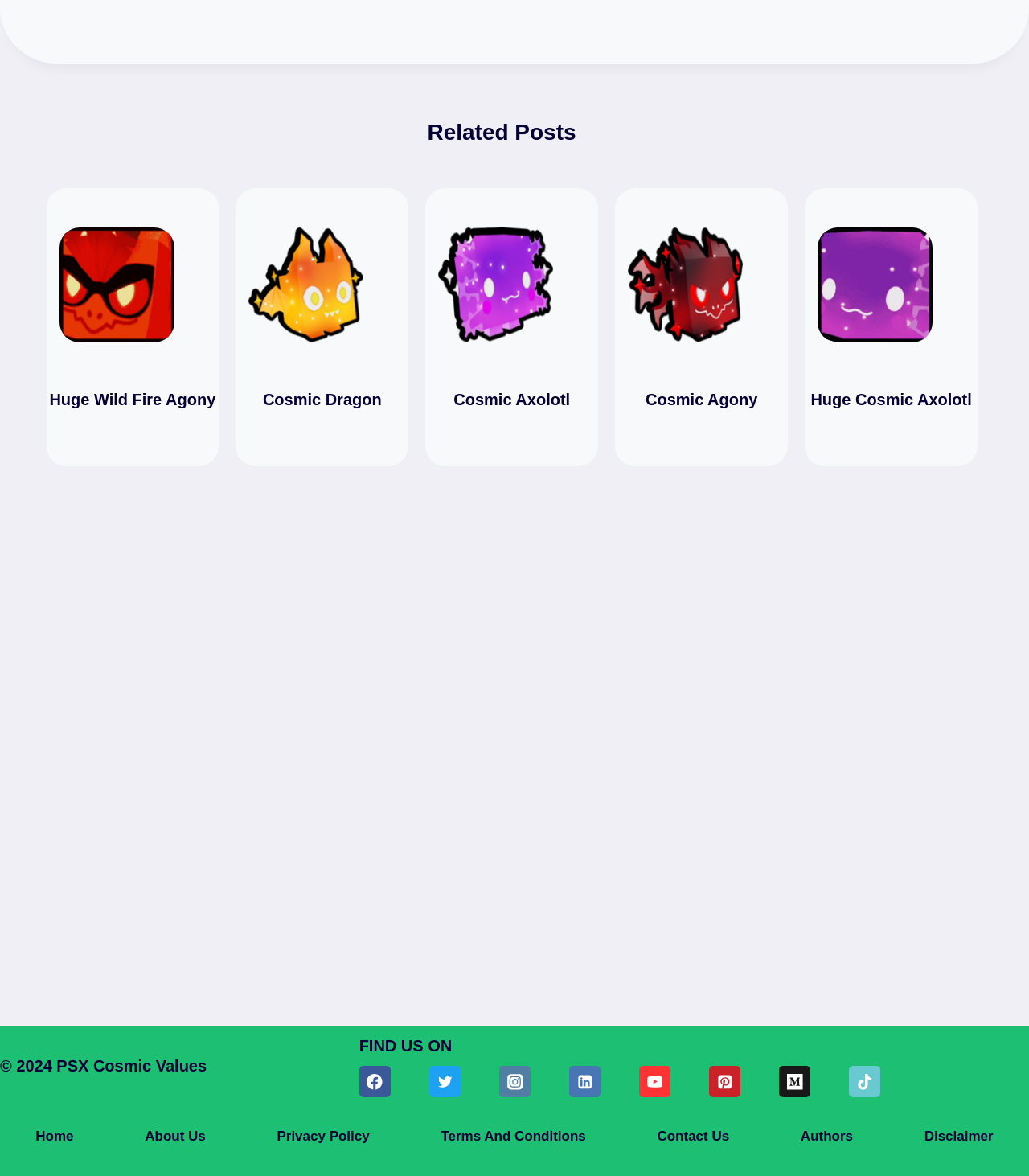Extract the bounding box of the UI element described as: "Huge Wild Fire Agony".

[0.045, 0.33, 0.213, 0.35]